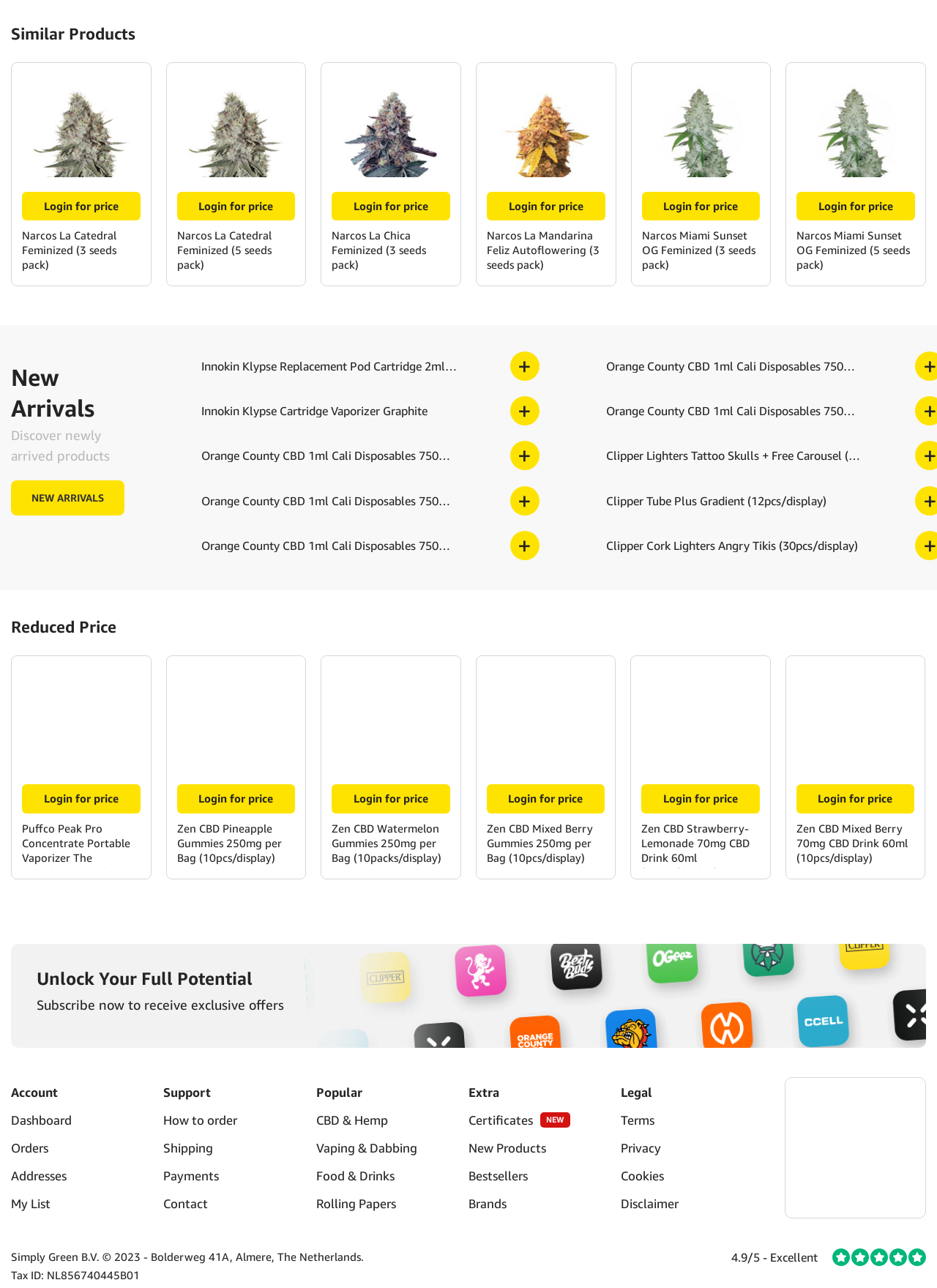How many 'Clipper' products are there?
Respond with a short answer, either a single word or a phrase, based on the image.

3